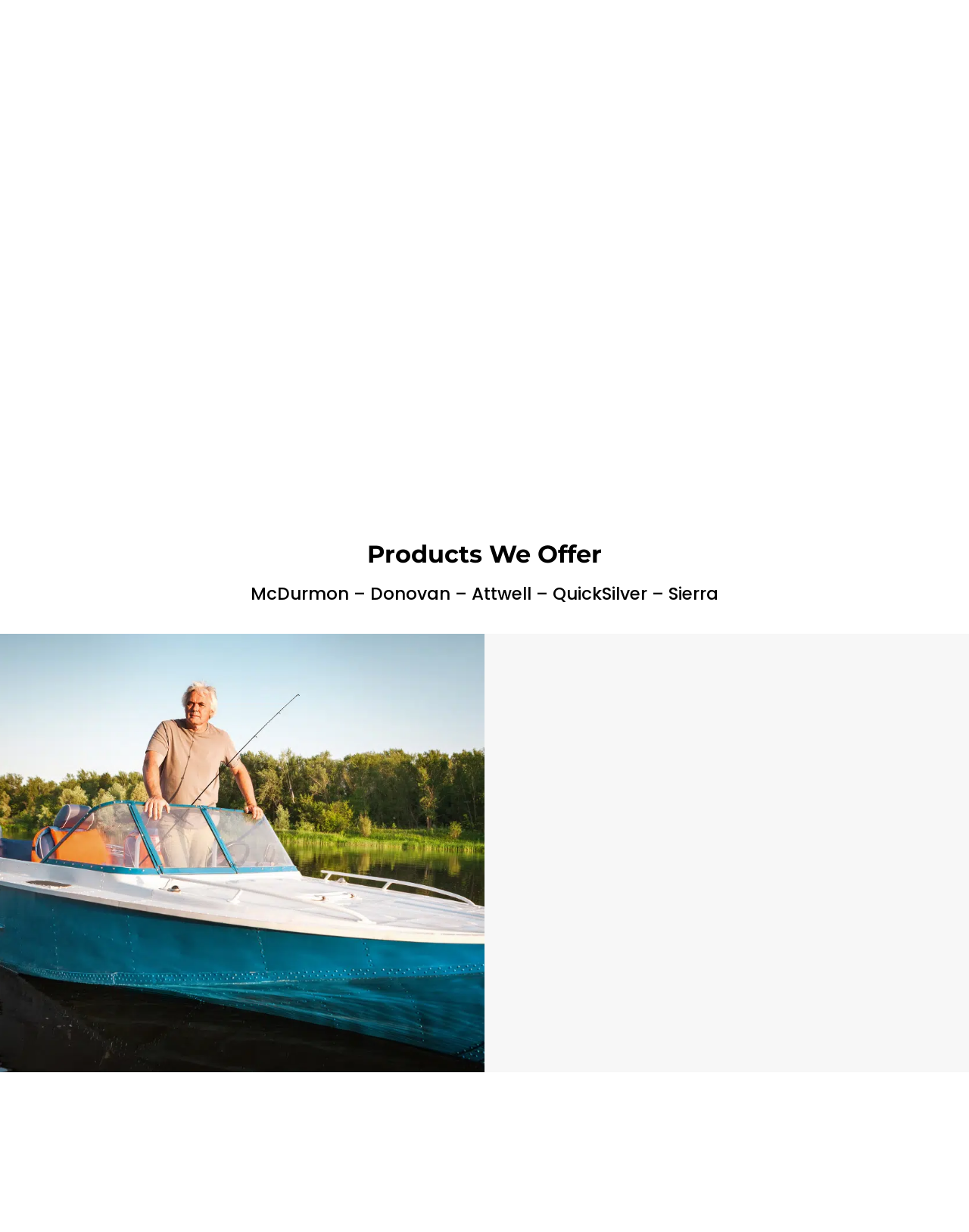Summarize the webpage with a detailed and informative caption.

The webpage is about Marine Tech, a family-owned marina since 2013. At the top, there are three navigation links: "HOME" on the left, an icon represented by "\ue07a" in the middle, and a button labeled "U" on the right. Below these links, there is a horizontal section with the marina's location, "ON US 31 IN BENZONIA", displayed prominently.

To the right of the location, there is a "CALL US" link with a phone number. Below this section, there are three headings that span the width of the page. The first heading reads "Products We Offer", followed by a list of brands, including McDurmon, Donovan, Attwell, QuickSilver, and Sierra. The third heading is "KEEPING YOUR BOAT AFLOAT: QUALITY MECHANICS – MARINE TECH", which is positioned above a paragraph of text that describes the marina's mechanics and their capabilities.

The paragraph explains that Marine Tech's mechanics are equipped with the latest tools and technology, allowing them to perform repairs quickly and efficiently. This enables boat owners to get back out on the water as soon as possible. Below this paragraph, there is a "MESSAGE US" link.

At the bottom of the page, there is a heading that reads "DOCKS & HOISTS", which is likely a section about the marina's docking and hoisting services.